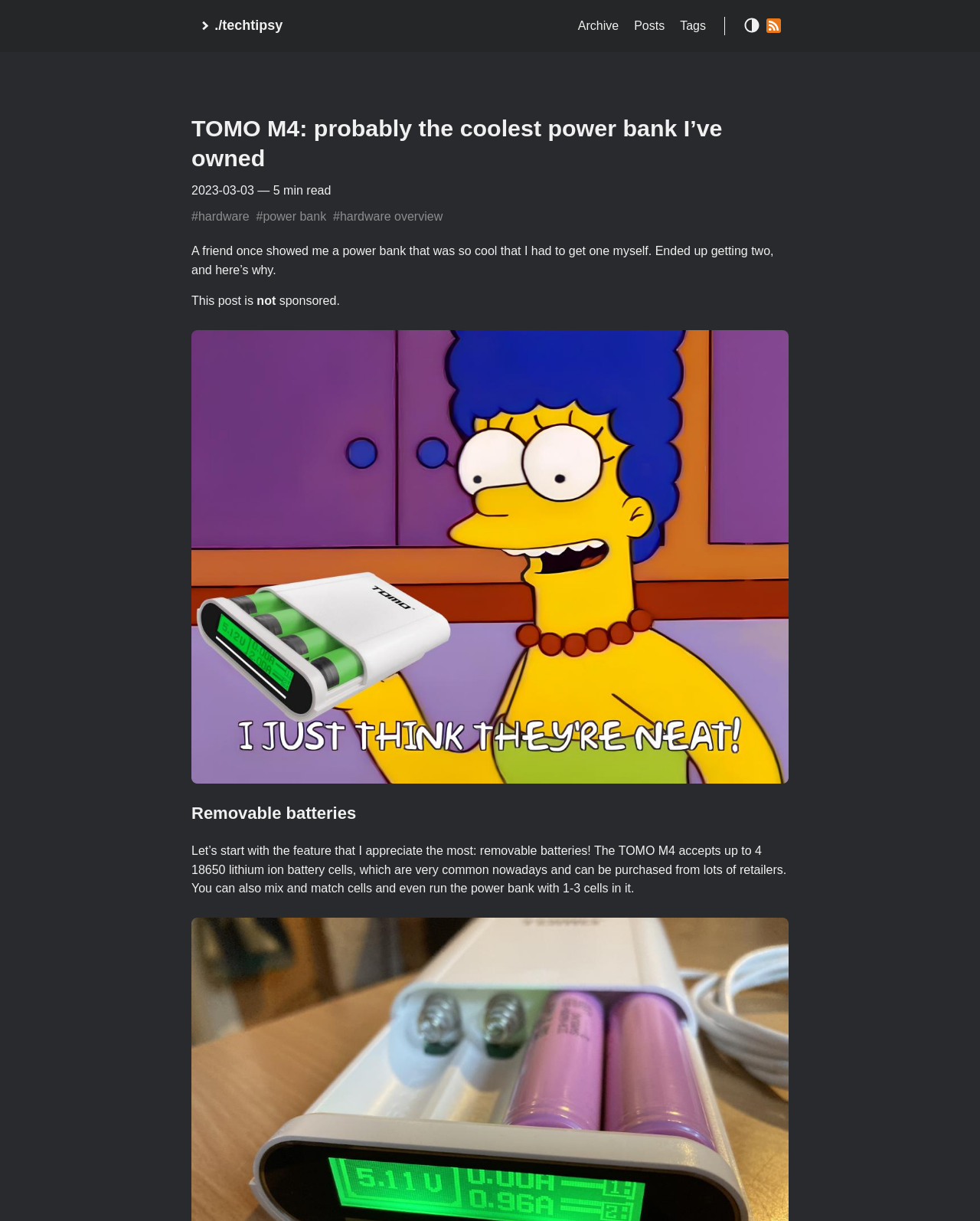Locate the bounding box coordinates of the element you need to click to accomplish the task described by this instruction: "Read the post about the TOMO M4 power bank".

[0.195, 0.093, 0.805, 0.142]